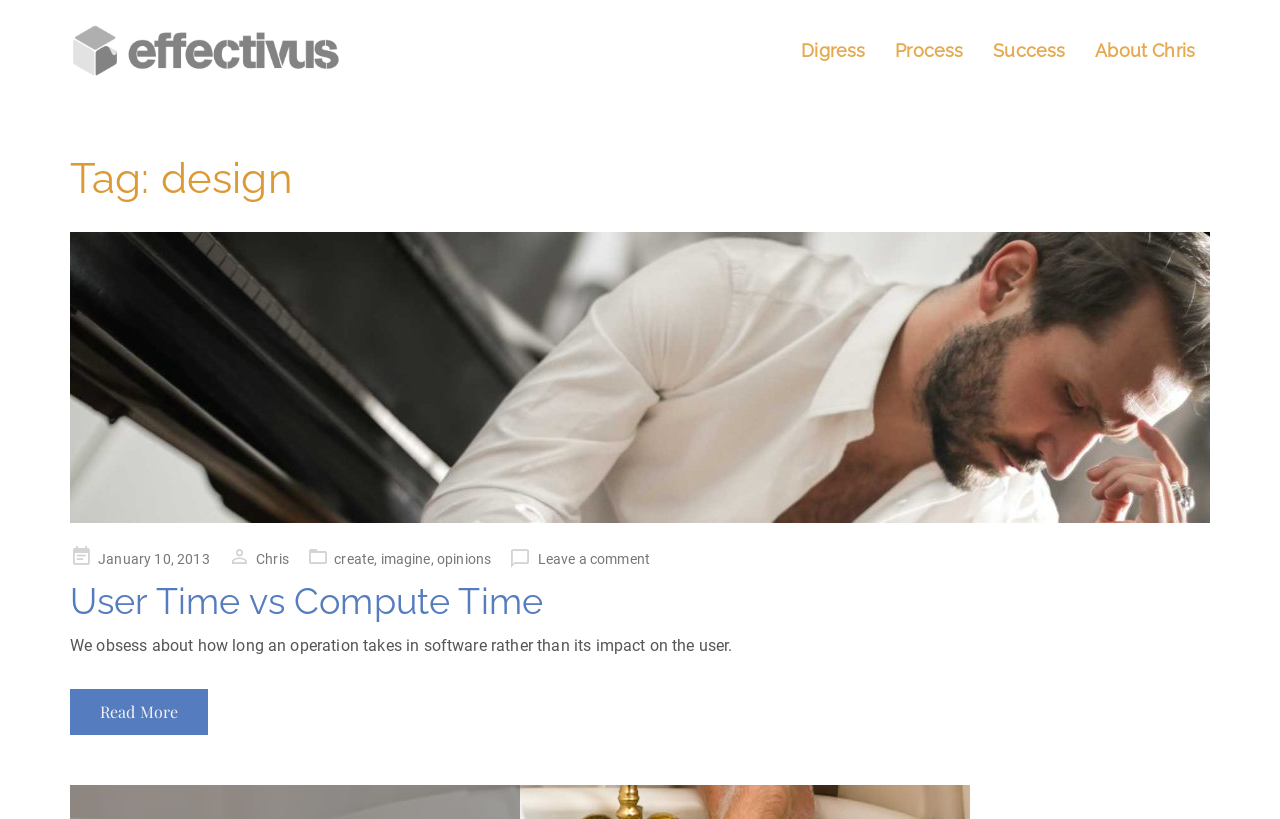Who is the author of the article?
Provide a detailed answer to the question using information from the image.

I found the author's name by looking at the link element with the text 'Chris' near the bottom of the article, which is likely the author's name.